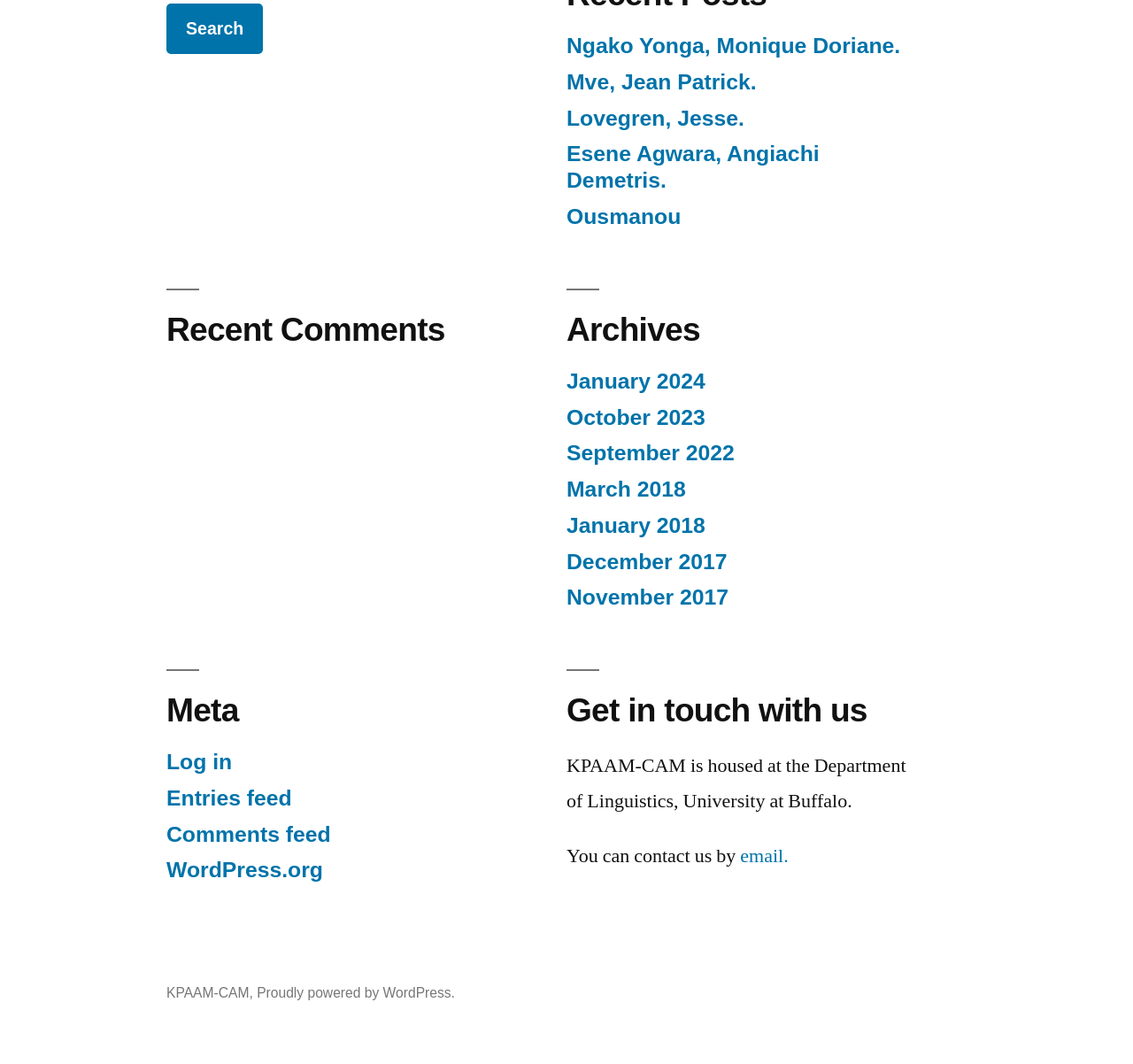How can users contact the website administrators?
Using the image as a reference, answer the question in detail.

The StaticText element at the bottom of the webpage mentions that users can contact the website administrators by email. This is a common way for websites to provide contact information, and it suggests that the website administrators are open to receiving feedback or questions from users.